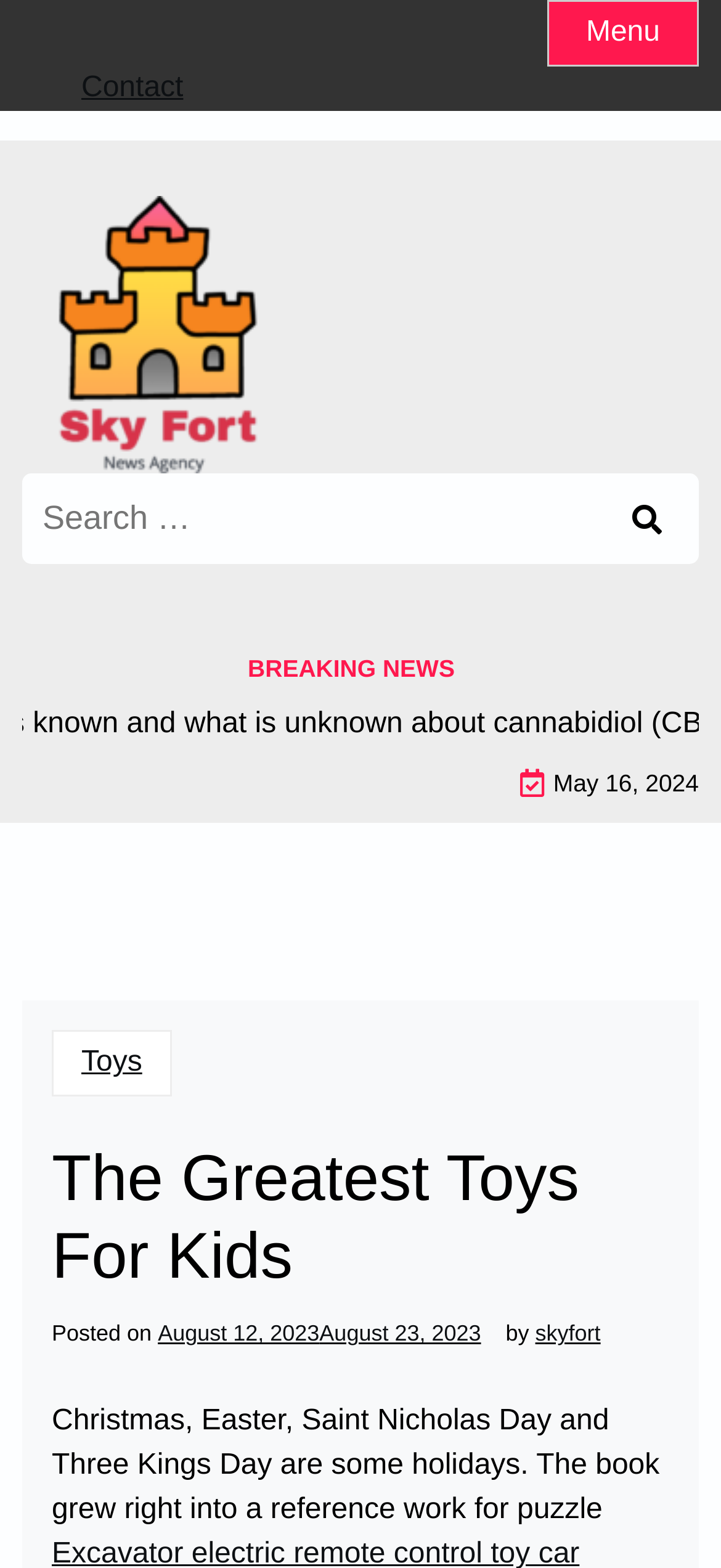Generate a comprehensive description of the contents of the webpage.

The webpage appears to be a blog or news article page, with a focus on toys for kids. At the top right corner, there is a menu button and a contact link. Below the menu button, there is a link to "Sky Fort" with an accompanying image. 

On the left side, there is a search bar with a search button and a label "Search for:". The search bar spans almost the entire width of the page. 

Below the search bar, there is a breaking news section with a heading "BREAKING NEWS" and a date "May 16, 2024". Underneath, there is a link to "Toys" and a header section with the title "The Greatest Toys For Kids". 

The header section also contains information about the post, including the date "August 12, 2023August 23, 2023" and the author "skyfort". 

Below the header section, there is a paragraph of text that discusses various holidays, including Christmas, Easter, Saint Nicholas Day, and Three Kings Day, and how a book became a reference work for puzzle excavators. This text is located near the bottom of the page.